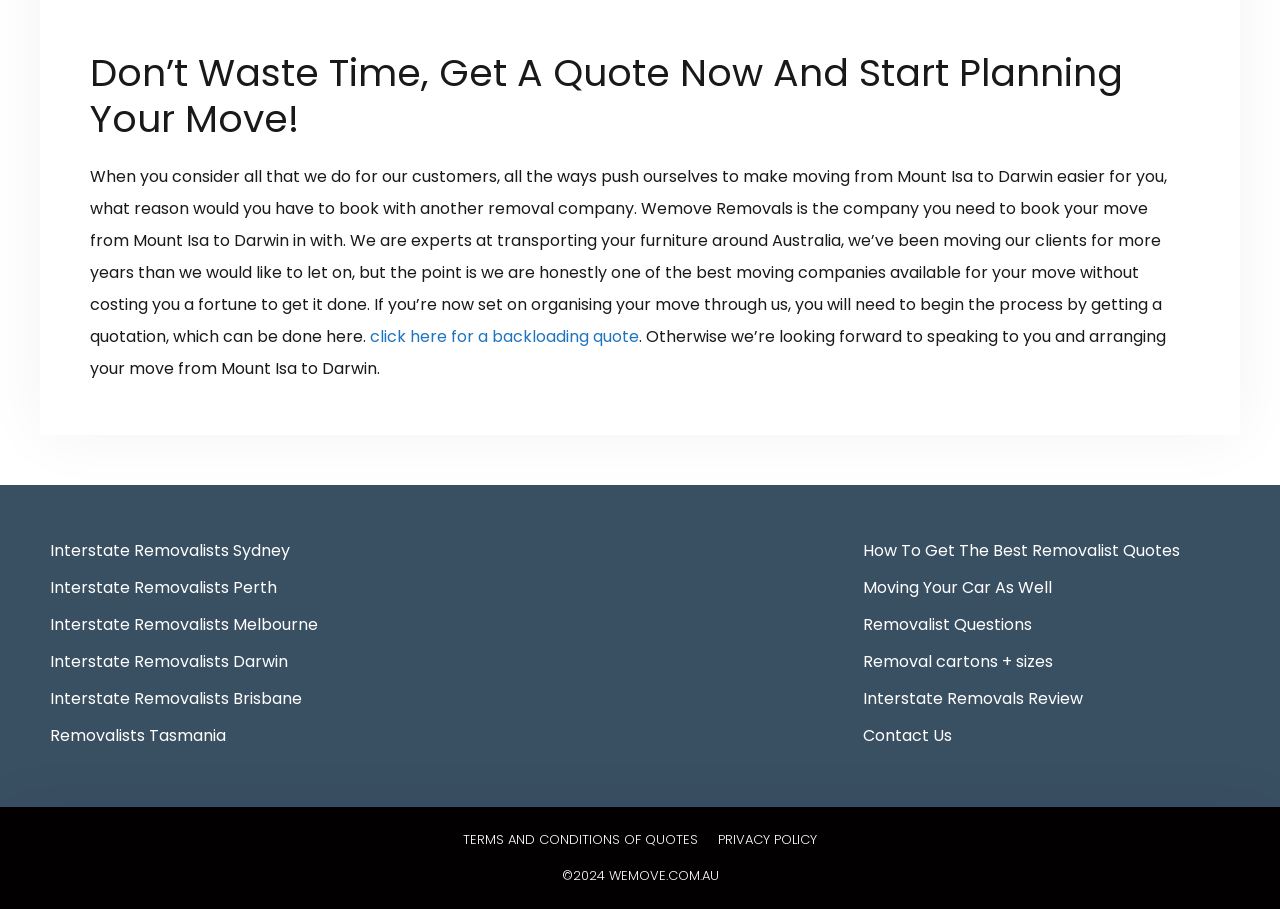Pinpoint the bounding box coordinates of the clickable area necessary to execute the following instruction: "Learn more about Interstate Removalists Sydney". The coordinates should be given as four float numbers between 0 and 1, namely [left, top, right, bottom].

[0.039, 0.593, 0.227, 0.619]